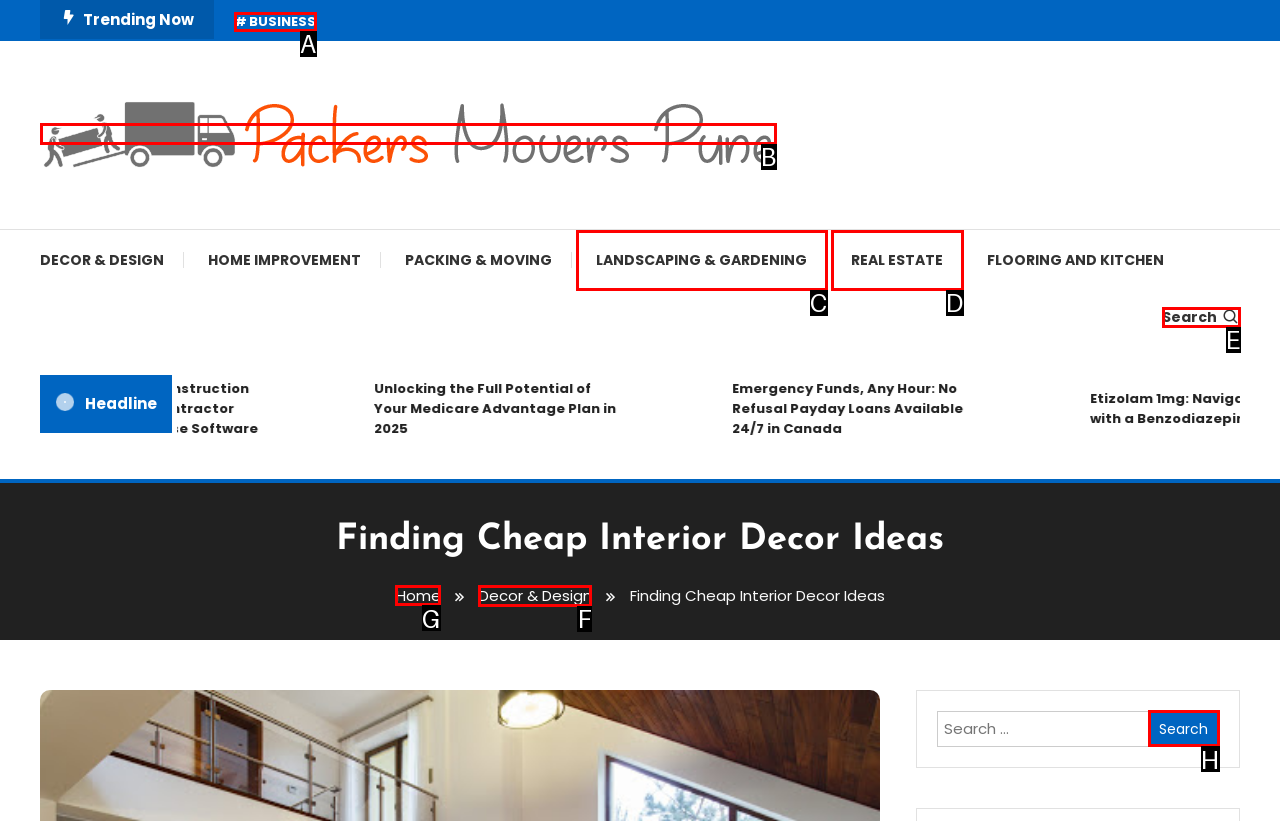Select the correct UI element to complete the task: Go to Home page
Please provide the letter of the chosen option.

G